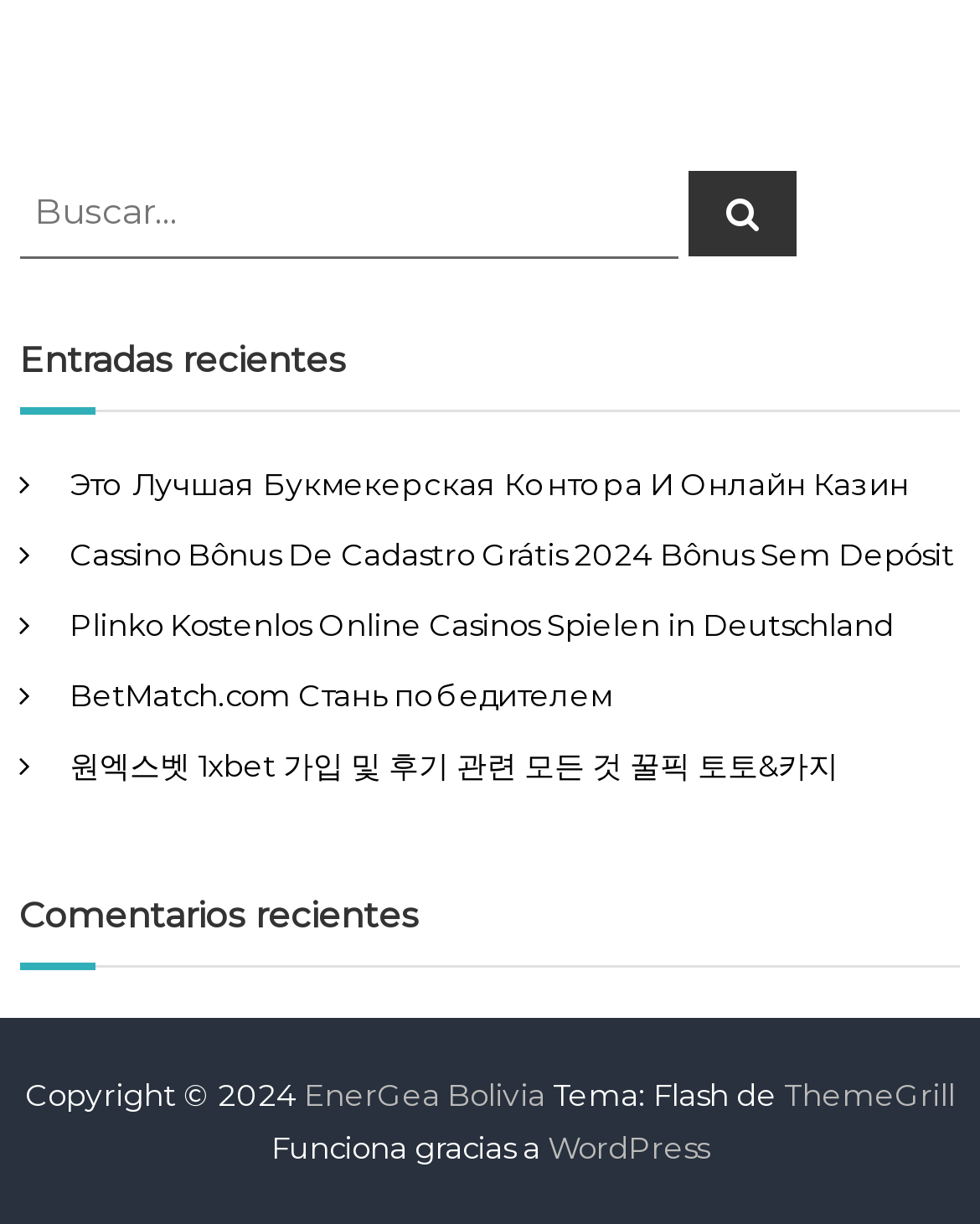Refer to the image and offer a detailed explanation in response to the question: What is the language of the first link?

The first link has the text 'Это Лучшая Букмекерская Контора И Онлайн Казин', which appears to be in Russian language.